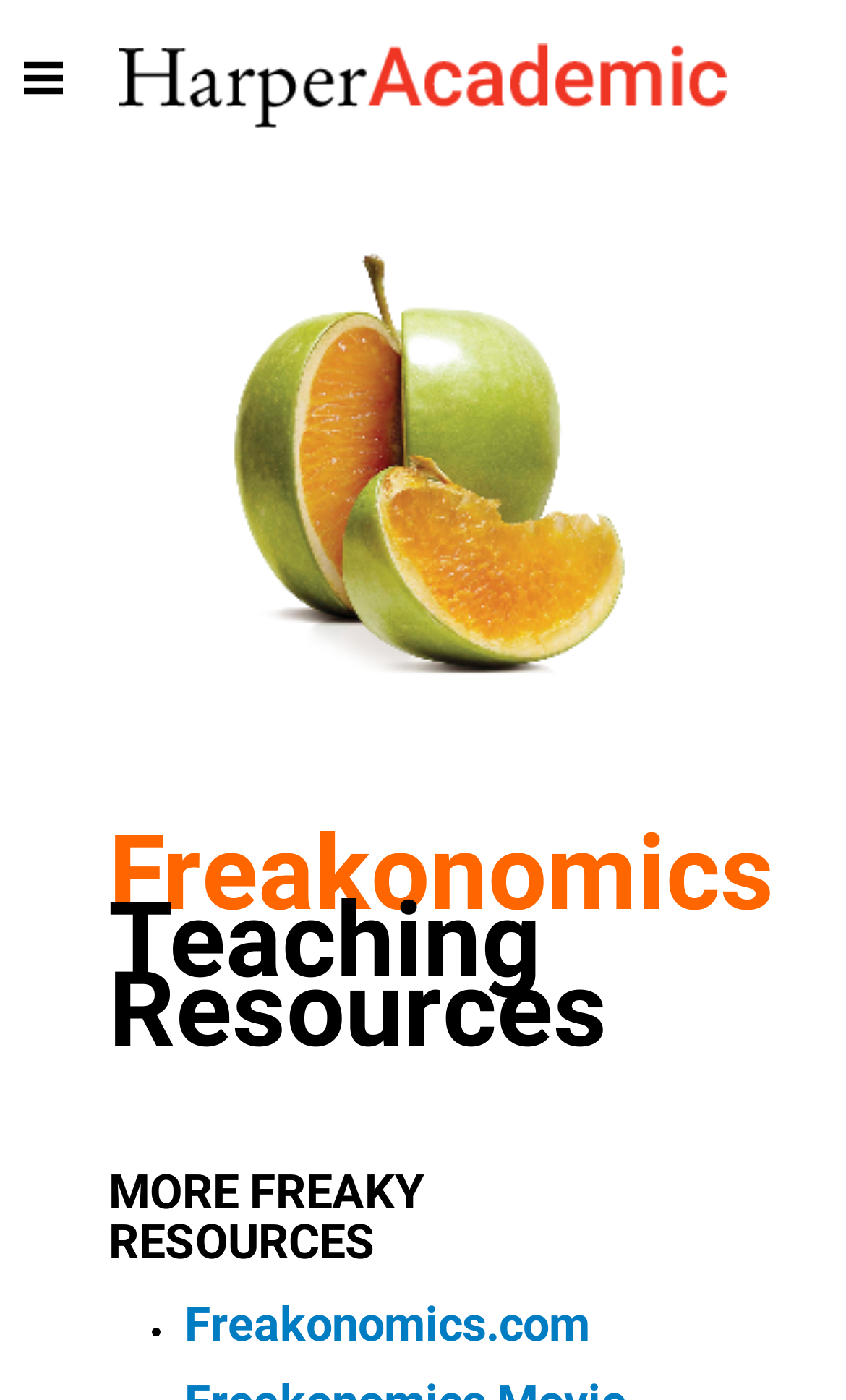What is the URL of the linked text 'Freakonomics.com'?
Using the image, respond with a single word or phrase.

Freakonomics.com